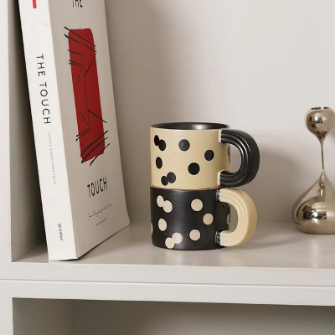Offer a detailed account of the various components present in the image.

In this cozy scene, two ceramic coffee mugs are displayed on a sleek shelf. The mugs feature a playful design of black and white polka dots, with the top mug in a cream color adorned with larger dots, and the bottom mug in a darker shade showcasing smaller dots. Nearby, a book titled "THE TOUCH" leans against the shelf, adding a modern touch to the arrangement. A shiny metallic decorative item stands beside the mugs, enhancing the aesthetic appeal of this inviting setup. This display combines functionality with style, making it an appealing addition to any kitchen or dining area.